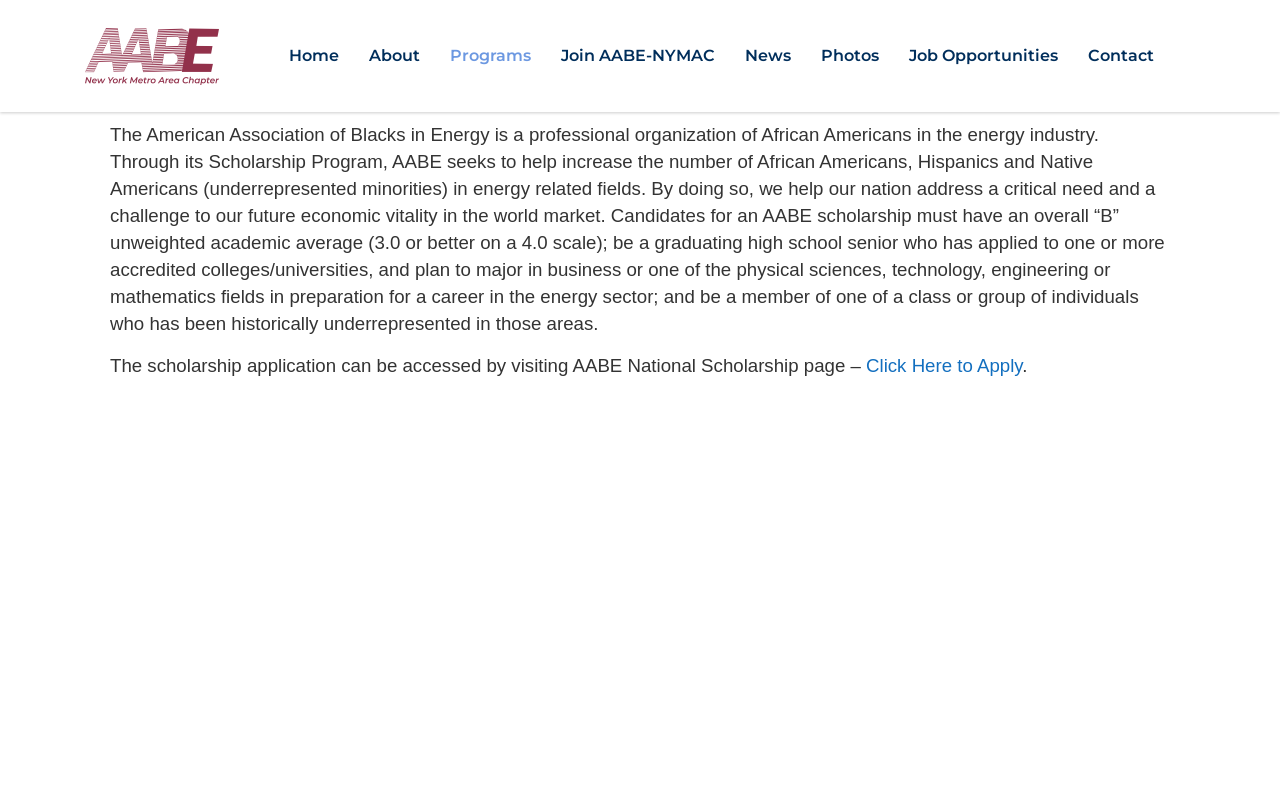Provide the bounding box coordinates of the section that needs to be clicked to accomplish the following instruction: "Apply for AABE scholarship."

[0.677, 0.446, 0.744, 0.472]